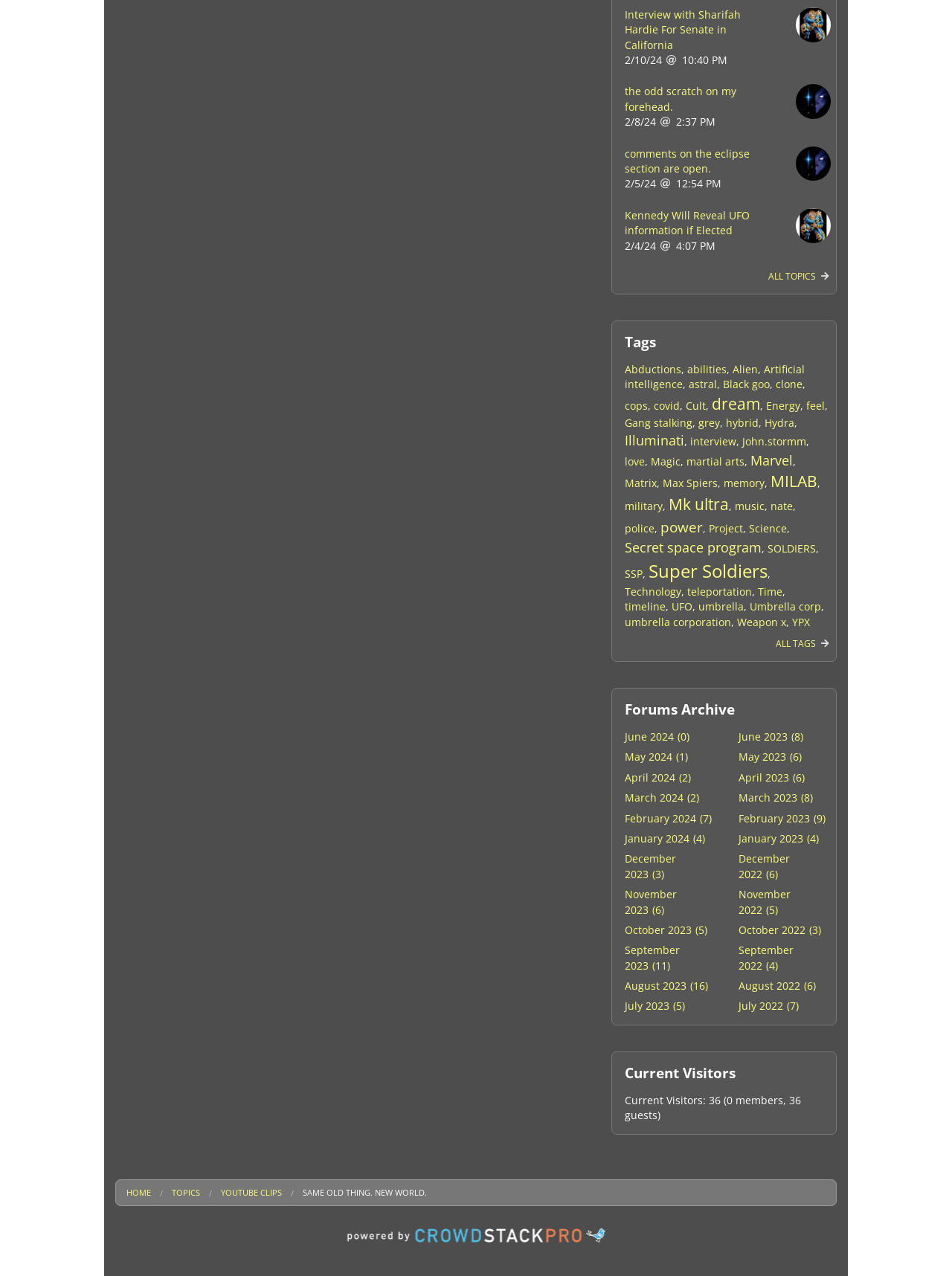Using the element description: "alt="Nate YPX Grey" aria-describedby="tooltip-lxbqmm9wk"", determine the bounding box coordinates for the specified UI element. The coordinates should be four float numbers between 0 and 1, [left, top, right, bottom].

[0.836, 0.013, 0.873, 0.024]